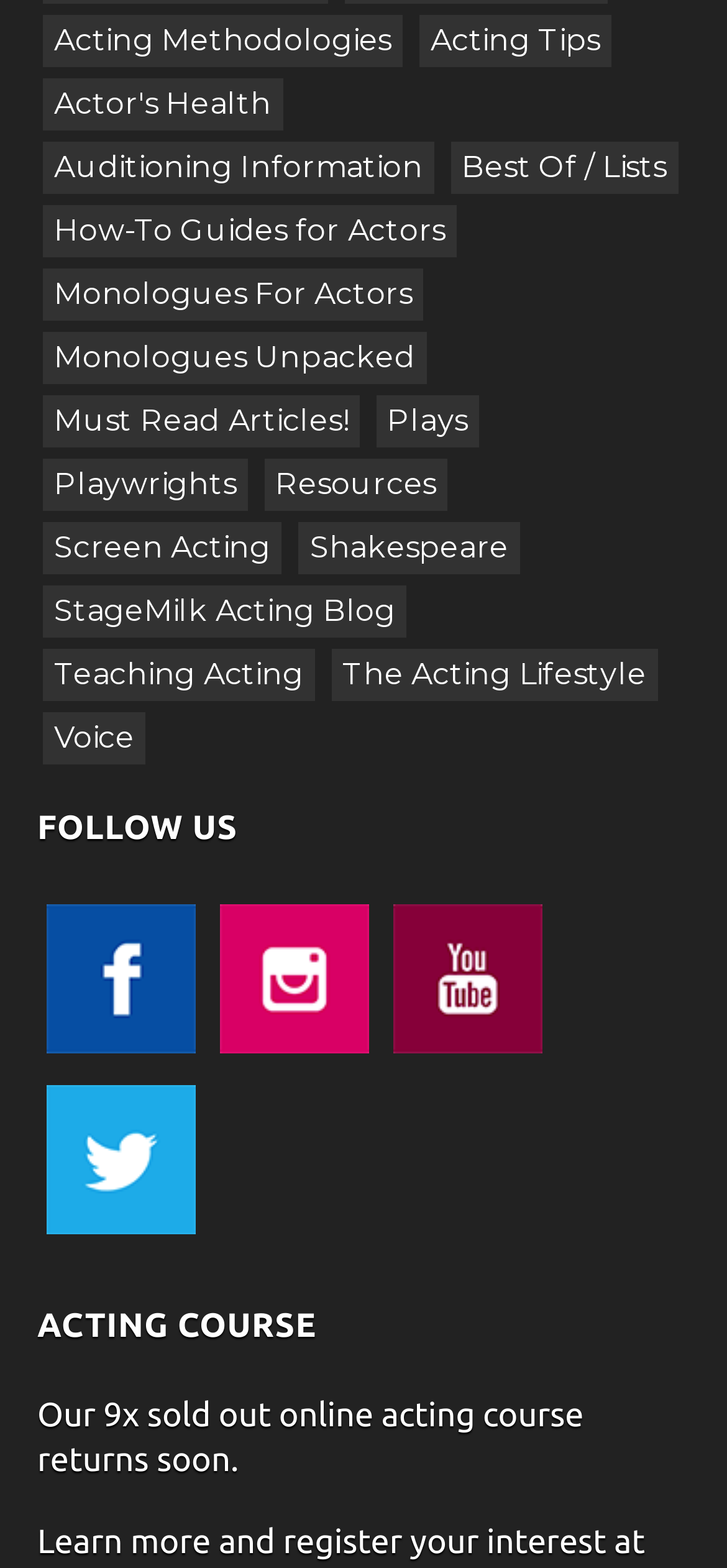Please provide a comprehensive answer to the question based on the screenshot: What is the position of the 'Monologues For Actors' link?

Based on the y1 and y2 coordinates of the bounding box, the 'Monologues For Actors' link is positioned fourth from the top among the list of links.